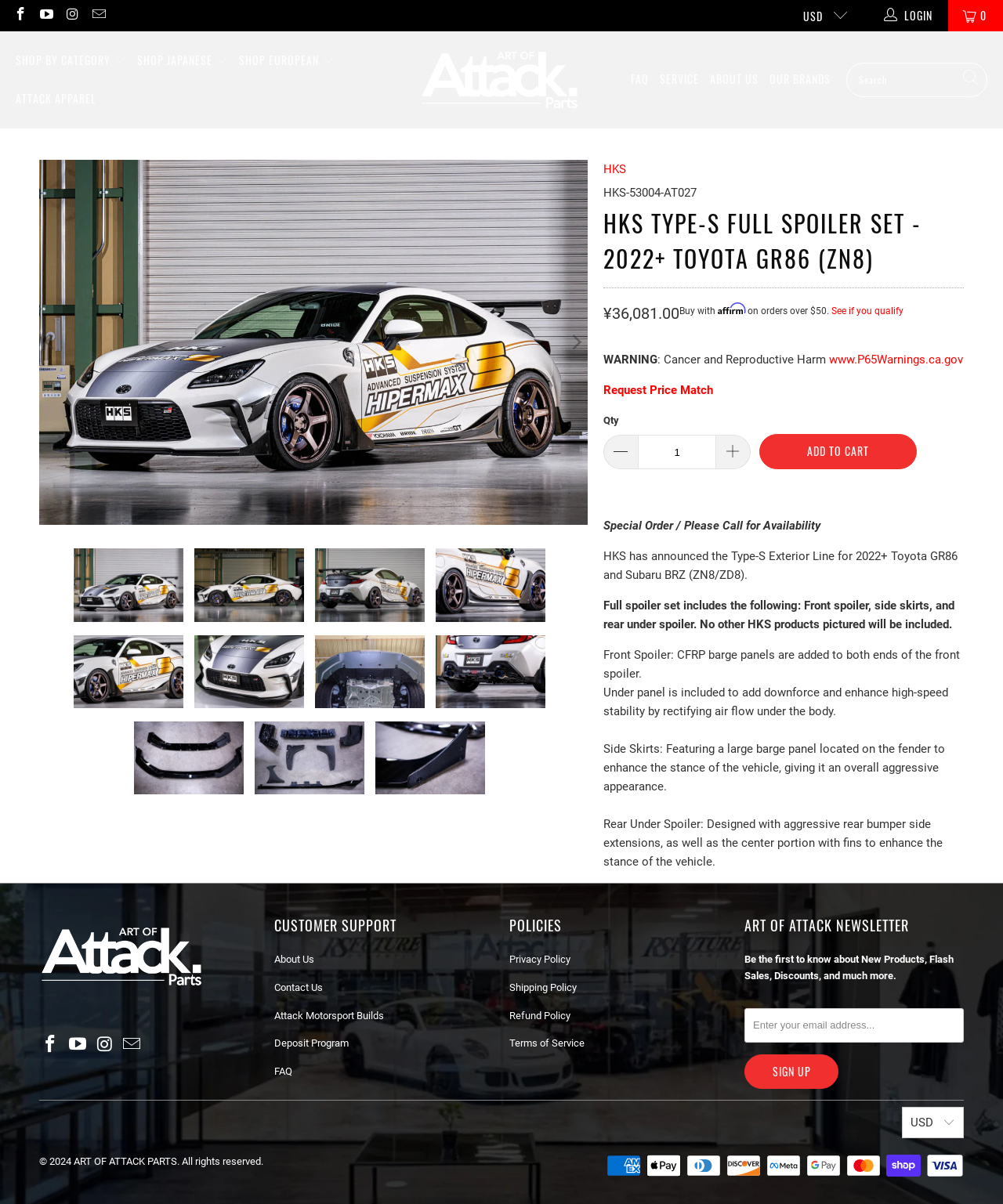Pinpoint the bounding box coordinates for the area that should be clicked to perform the following instruction: "View product details".

[0.039, 0.132, 0.586, 0.436]